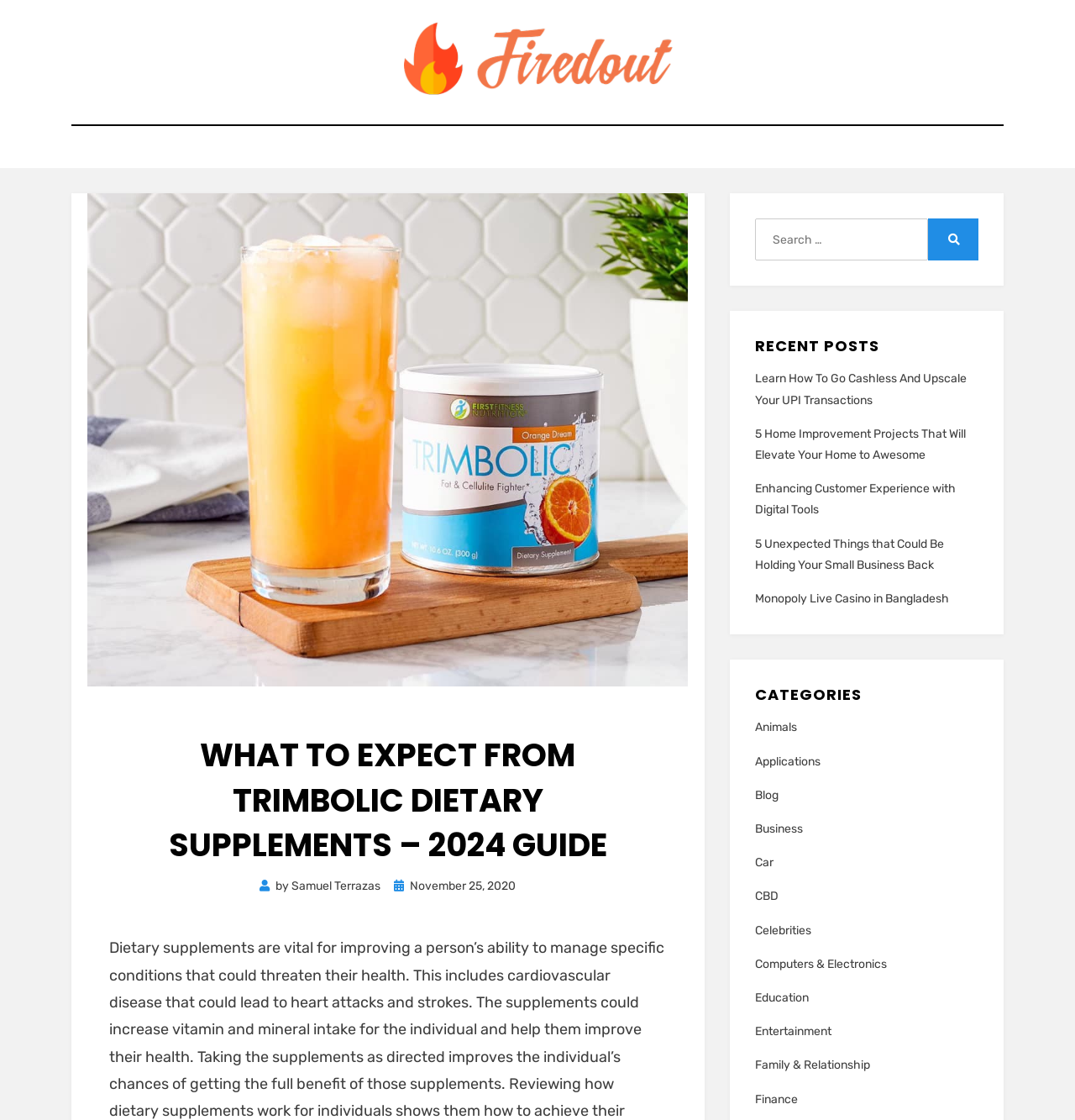What is the date of the current article?
Based on the image, provide your answer in one word or phrase.

November 25, 2020